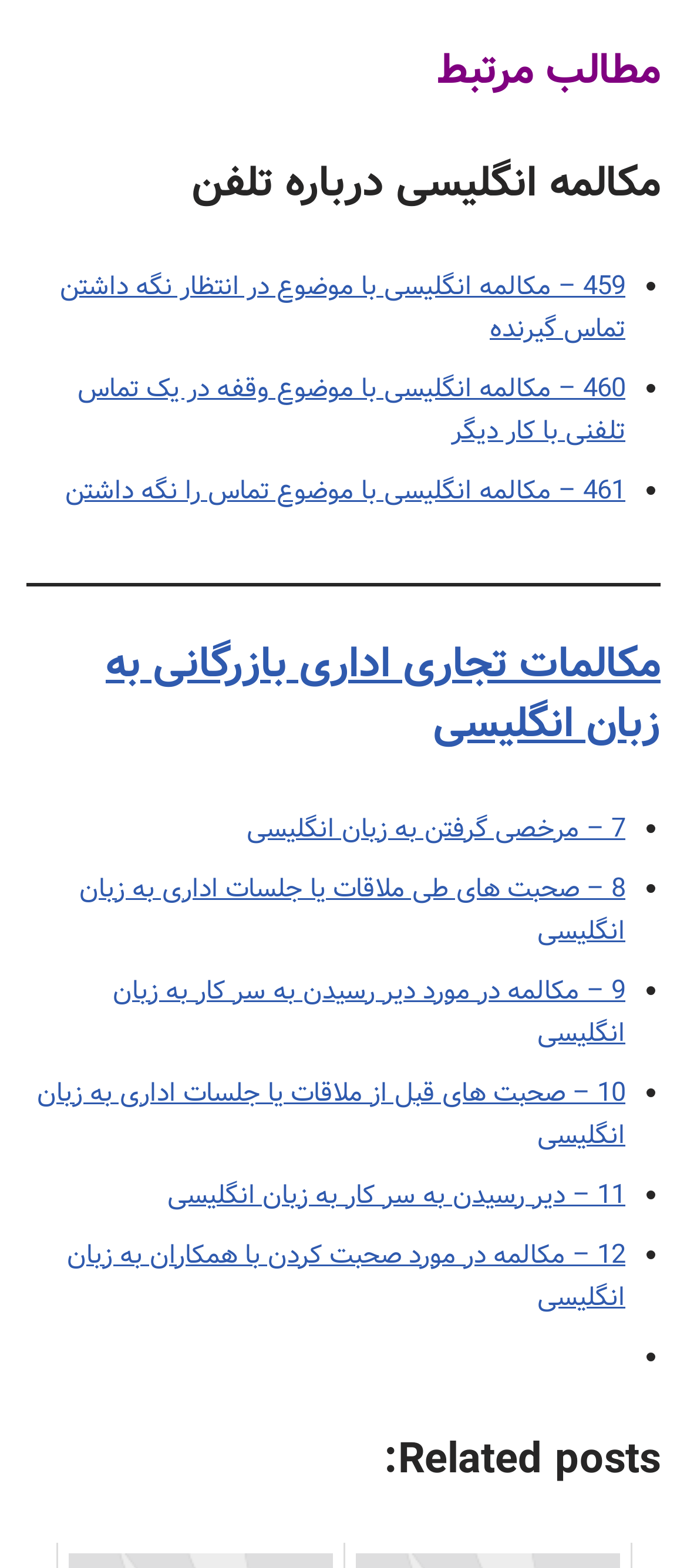How many commercial conversation topics are listed?
Please answer using one word or phrase, based on the screenshot.

12